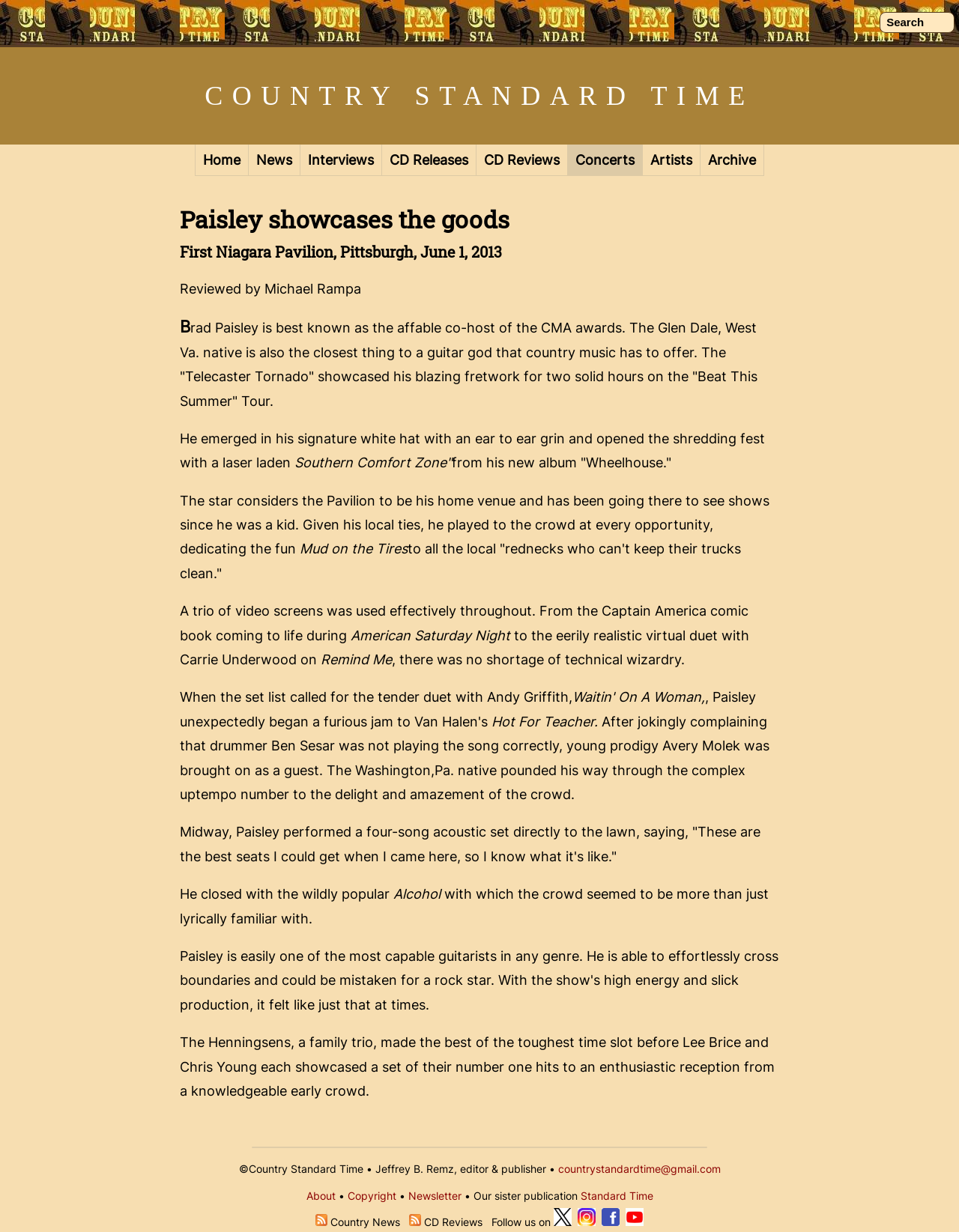What is the name of the family trio that performed before Lee Brice and Chris Young?
Analyze the image and deliver a detailed answer to the question.

I found the answer by looking at the StaticText element that says 'The Henningsens, a family trio, made the best of the toughest time slot before Lee Brice and Chris Young each showcased a set of their number one hits to an enthusiastic reception from a knowledgeable early crowd.' This suggests that The Henningsens are the family trio that performed before Lee Brice and Chris Young.